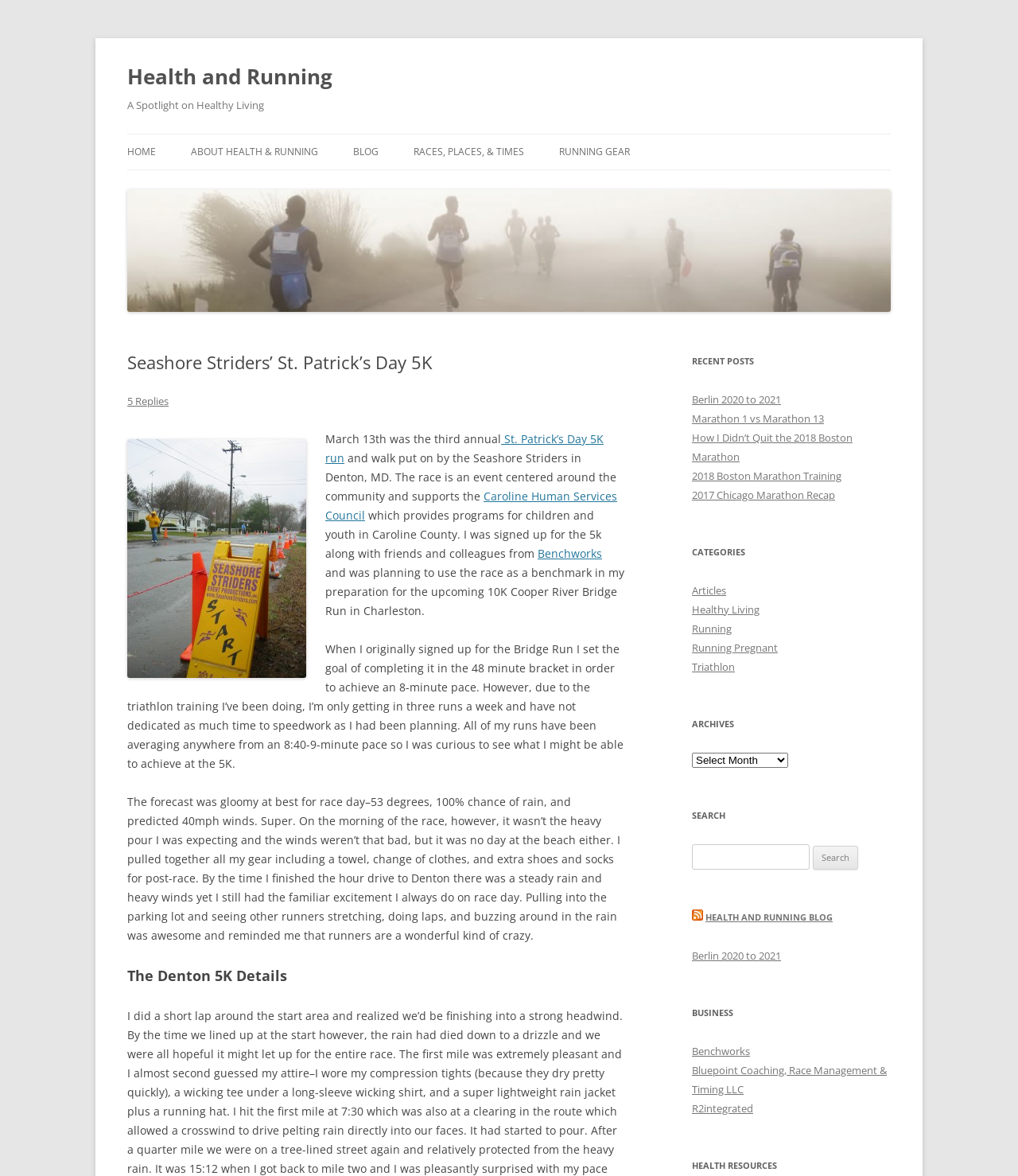Locate the bounding box coordinates of the clickable area needed to fulfill the instruction: "Search for a keyword".

[0.68, 0.718, 0.795, 0.739]